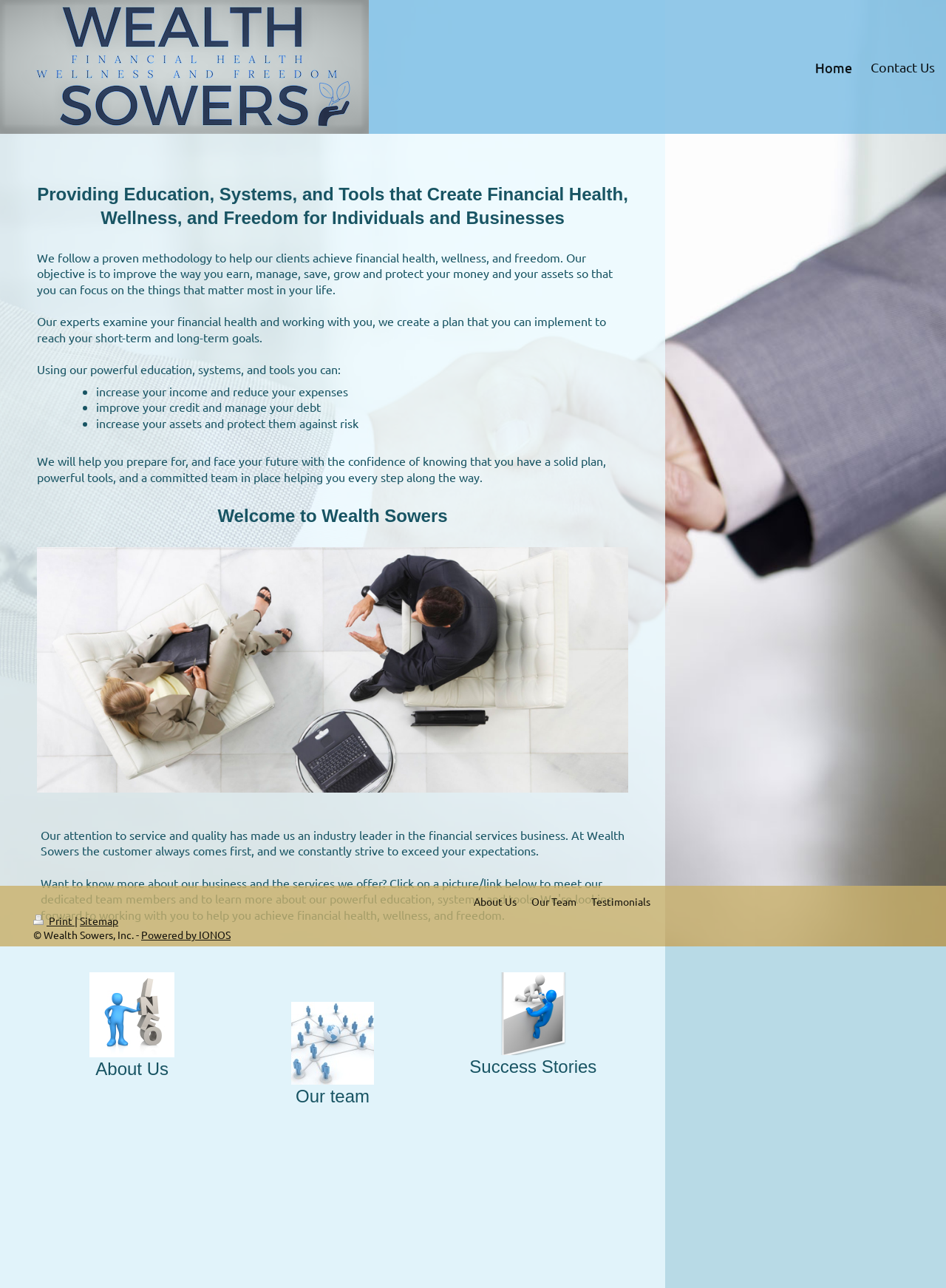Find and indicate the bounding box coordinates of the region you should select to follow the given instruction: "Check the 'Copyright' information".

[0.035, 0.721, 0.149, 0.731]